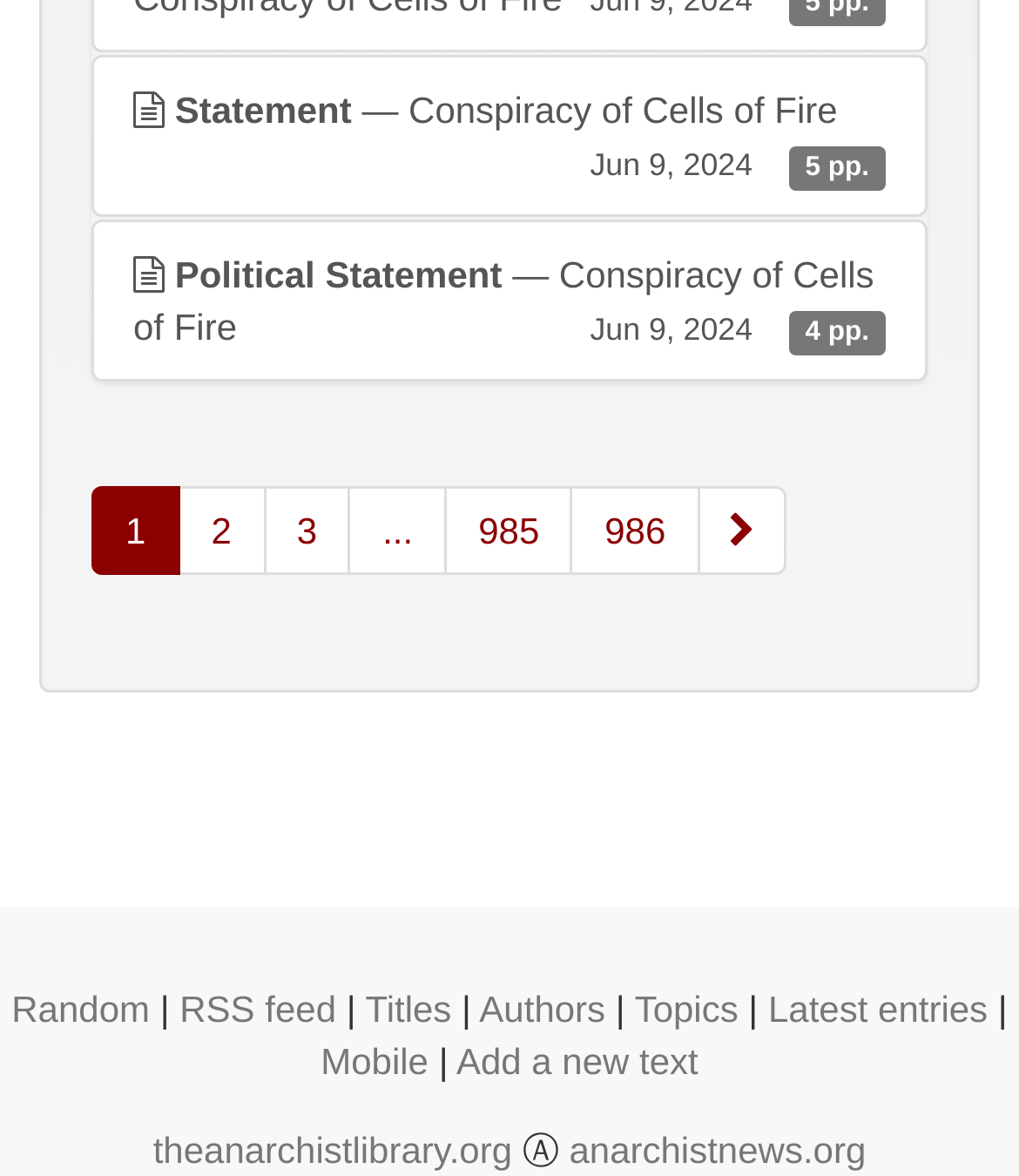Locate the bounding box of the user interface element based on this description: "theanarchistlibrary.org".

[0.15, 0.96, 0.503, 0.996]